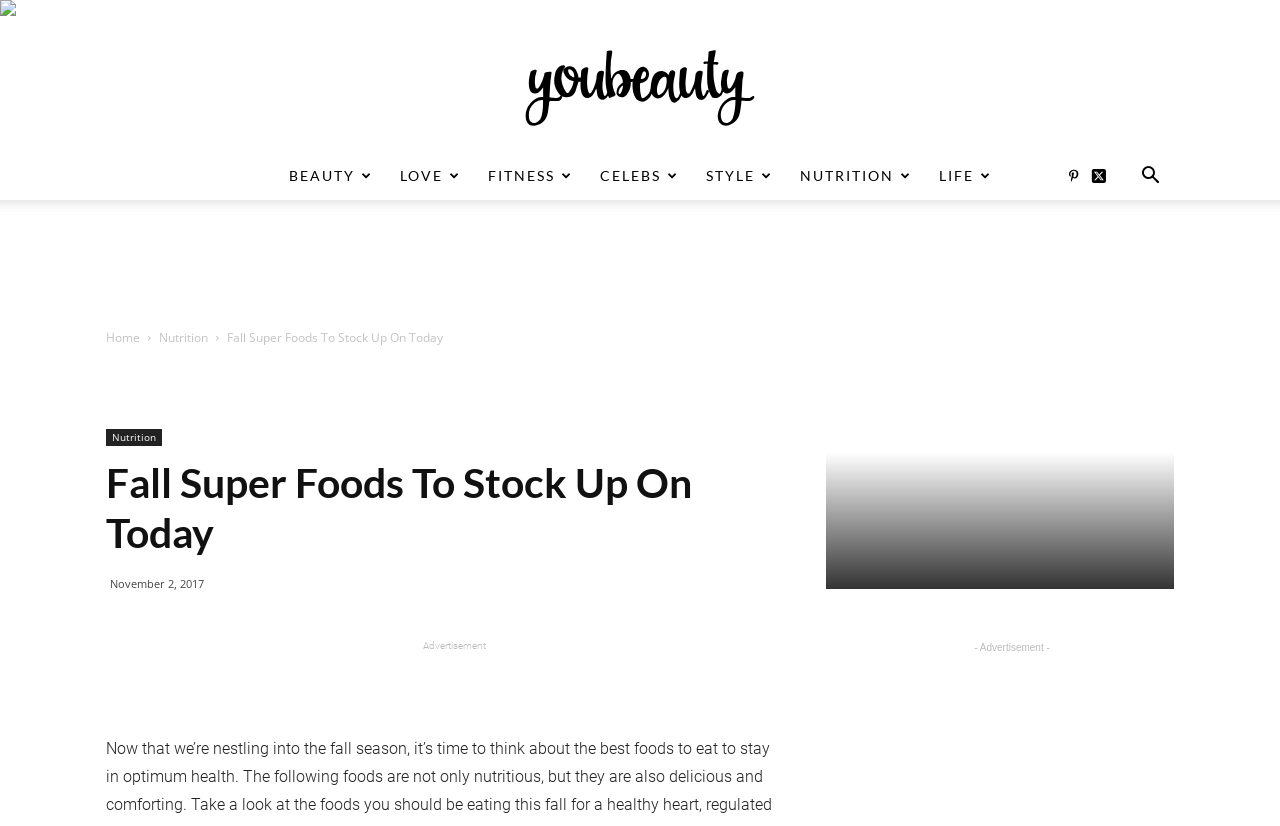Respond to the question below with a single word or phrase: What is the purpose of the button with '' icon?

Unknown